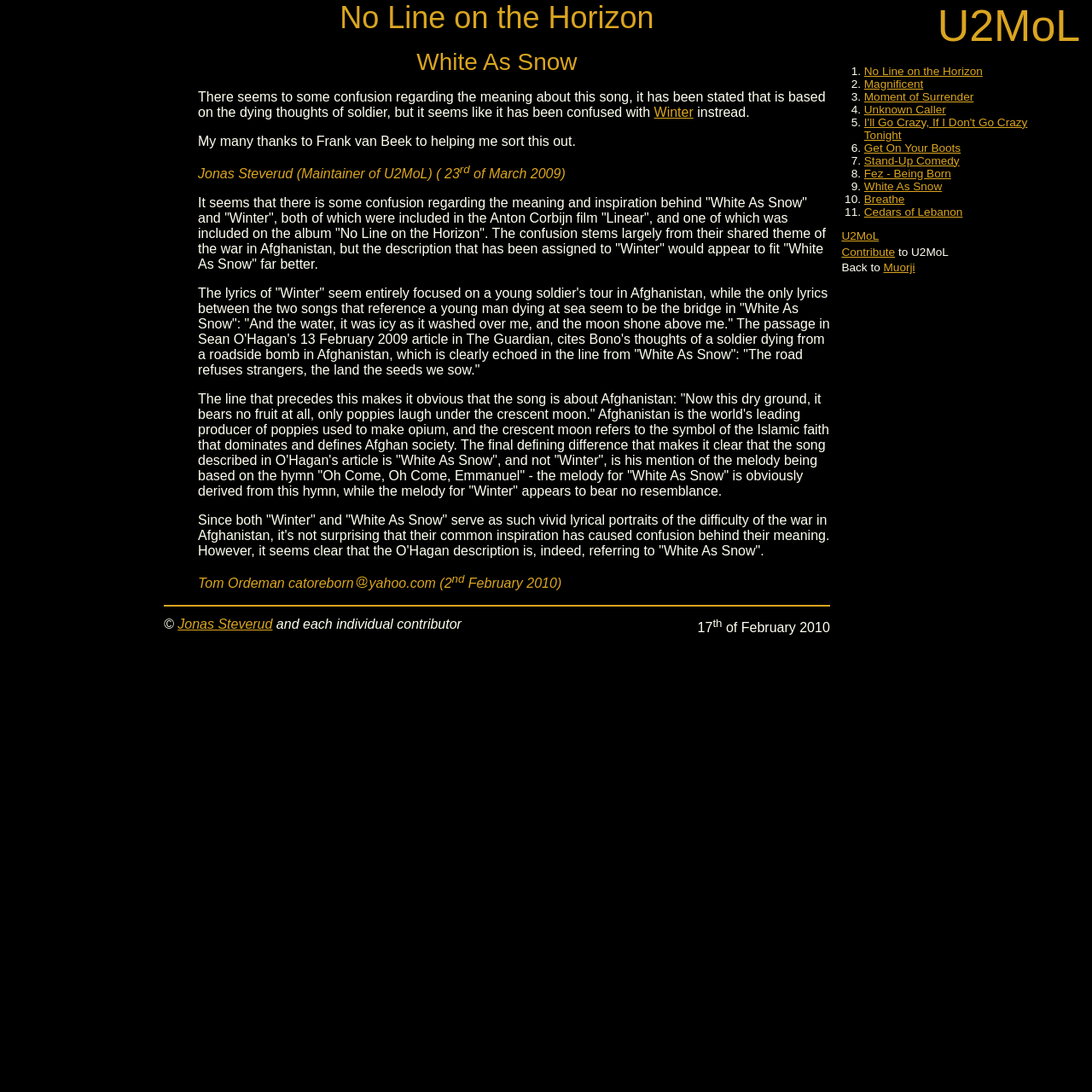Find and specify the bounding box coordinates that correspond to the clickable region for the instruction: "Click on the link 'Winter'".

[0.599, 0.096, 0.635, 0.109]